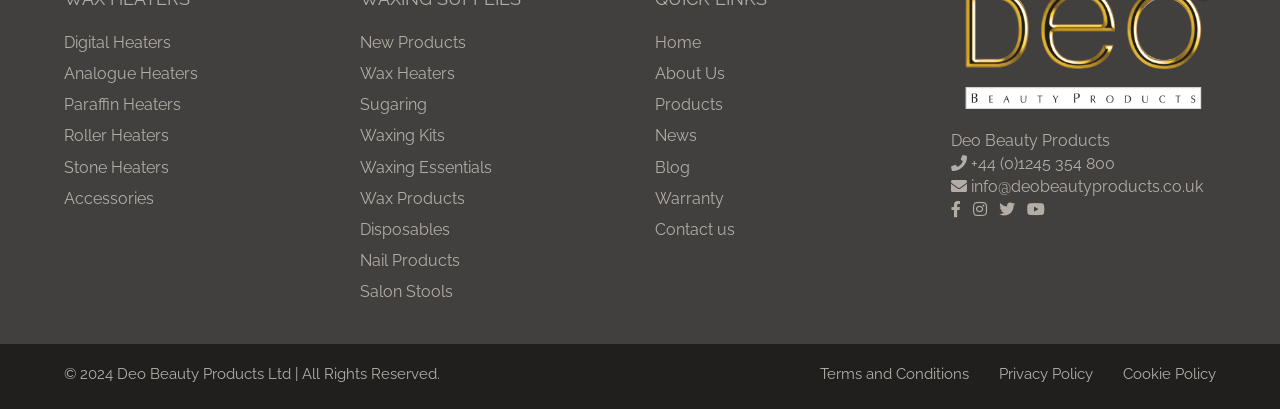Locate the bounding box coordinates of the element that should be clicked to fulfill the instruction: "Call +44 (0)1245 354 800".

[0.743, 0.376, 0.871, 0.422]